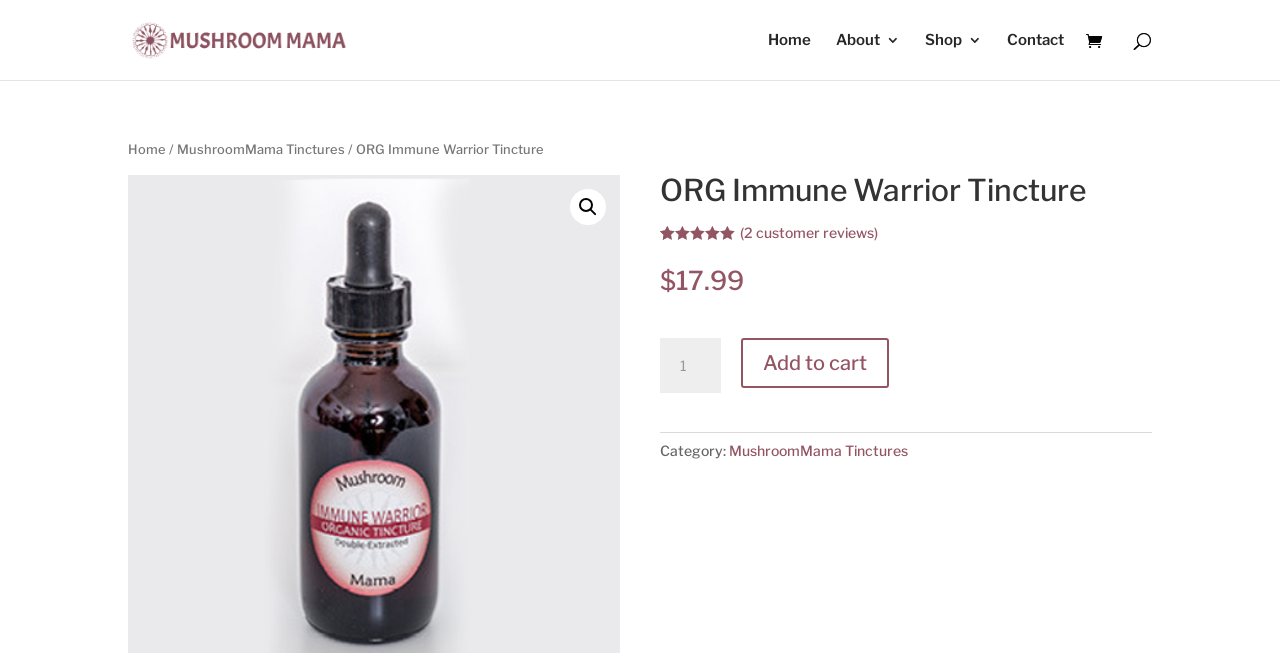What is the category of the product?
Please provide a detailed and thorough answer to the question.

I found the answer by looking at the link element with the text 'MushroomMama Tinctures' which is located near the 'Category:' label, indicating that it is the category of the product.